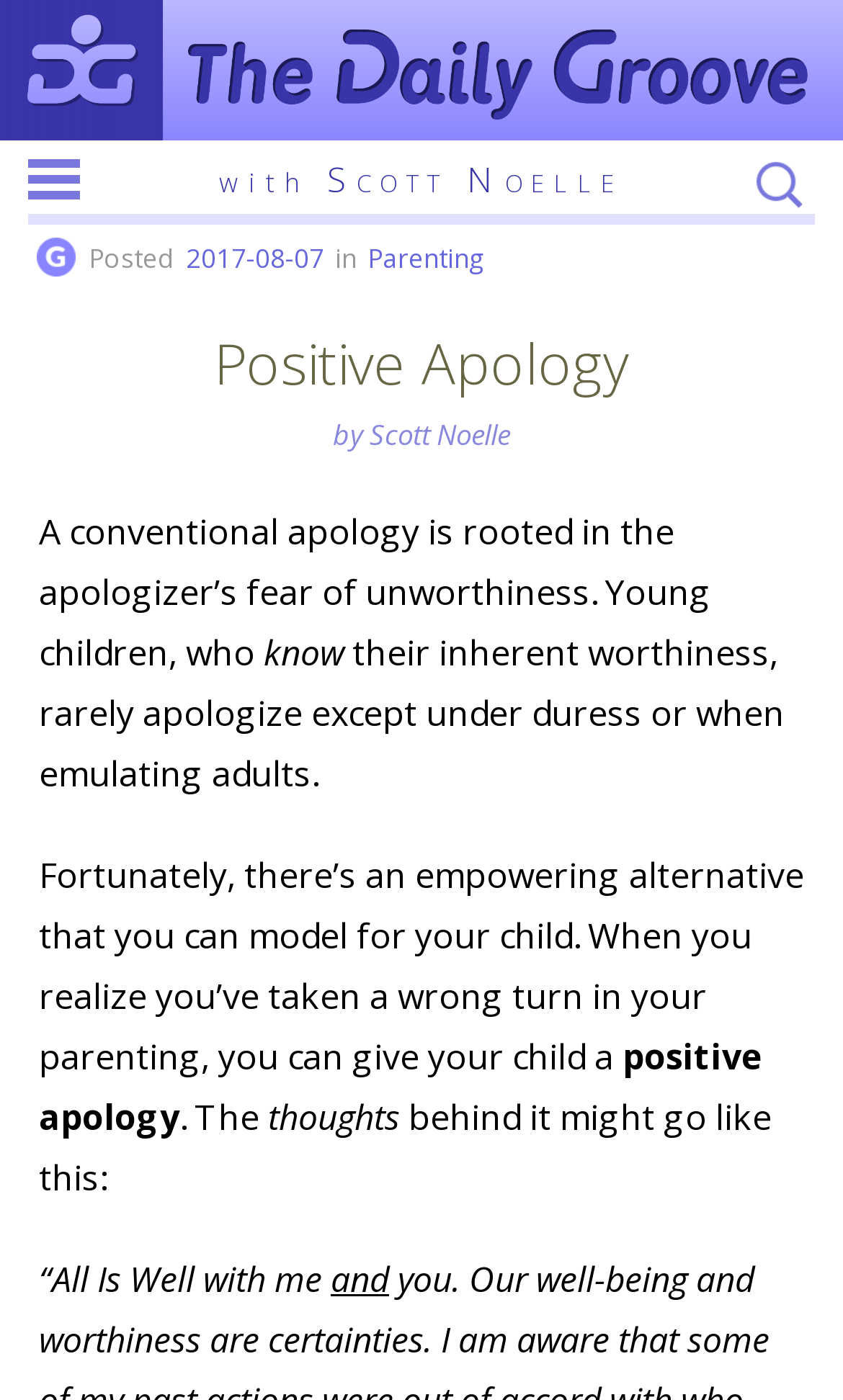Describe every aspect of the webpage in a detailed manner.

The webpage is titled "Positive Apology | The Daily Groove" and features a prominent image at the top left corner. Below the title, there is a table with a row containing three grid cells. The first grid cell has an image, the second has a search box, and the third has a link to "Category: Grooves" accompanied by a small image. 

To the right of the search box, there are several links and text elements, including "Posted", a date "2017-08-07", "in", and a category "Parenting". Below these elements, there is a heading "Positive Apology" followed by a link "by Scott Noelle". 

The main content of the webpage is a series of paragraphs discussing the concept of a "positive apology". The text explains that a conventional apology is rooted in fear, but a positive apology is an empowering alternative that can be modeled for children. The paragraphs are divided into several sections, with some sentences broken up into separate text elements. There are no other images on the page besides the ones mentioned earlier.